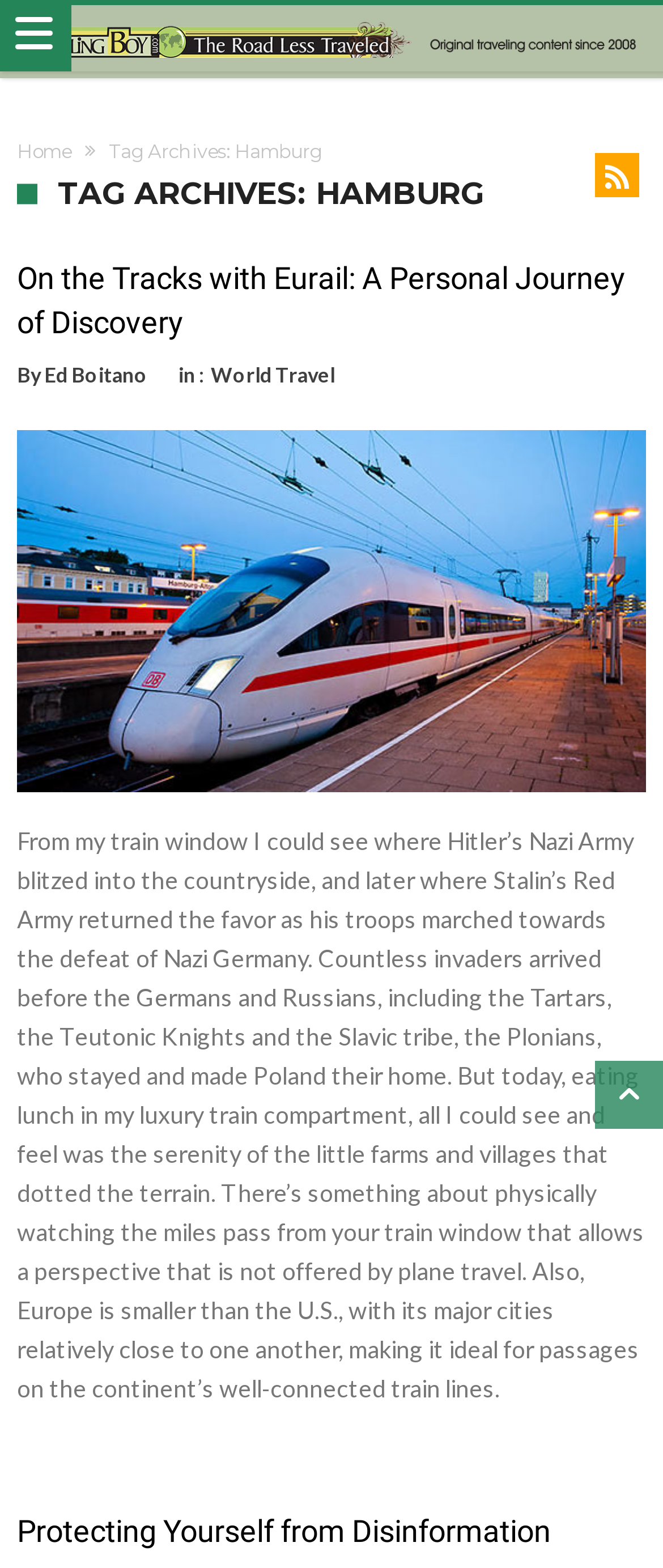What is the title of the article?
Refer to the screenshot and respond with a concise word or phrase.

On the Tracks with Eurail